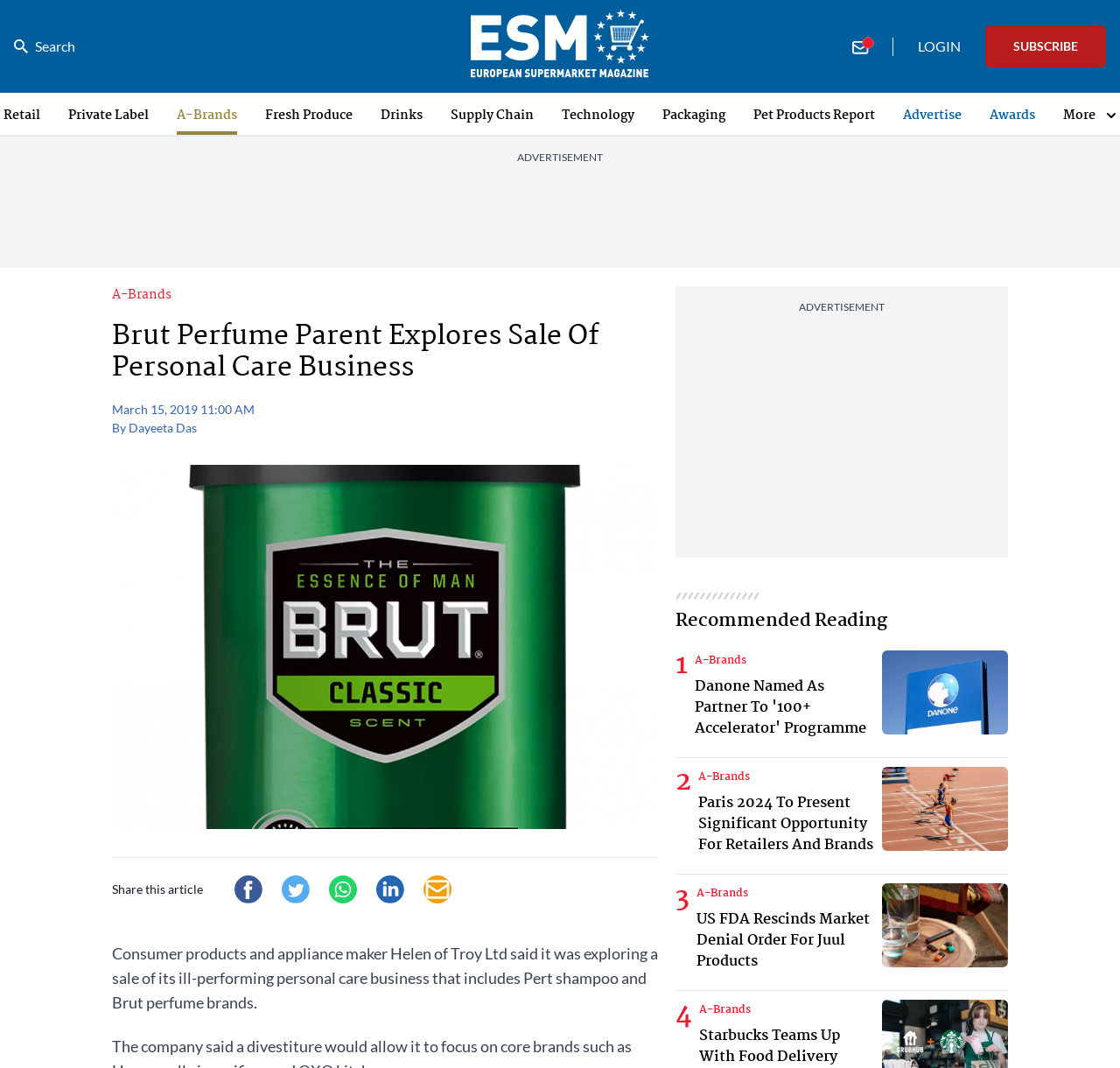Return the bounding box coordinates of the UI element that corresponds to this description: "aria-label="Twitter share"". The coordinates must be given as four float numbers in the range of 0 and 1, [left, top, right, bottom].

[0.248, 0.816, 0.28, 0.849]